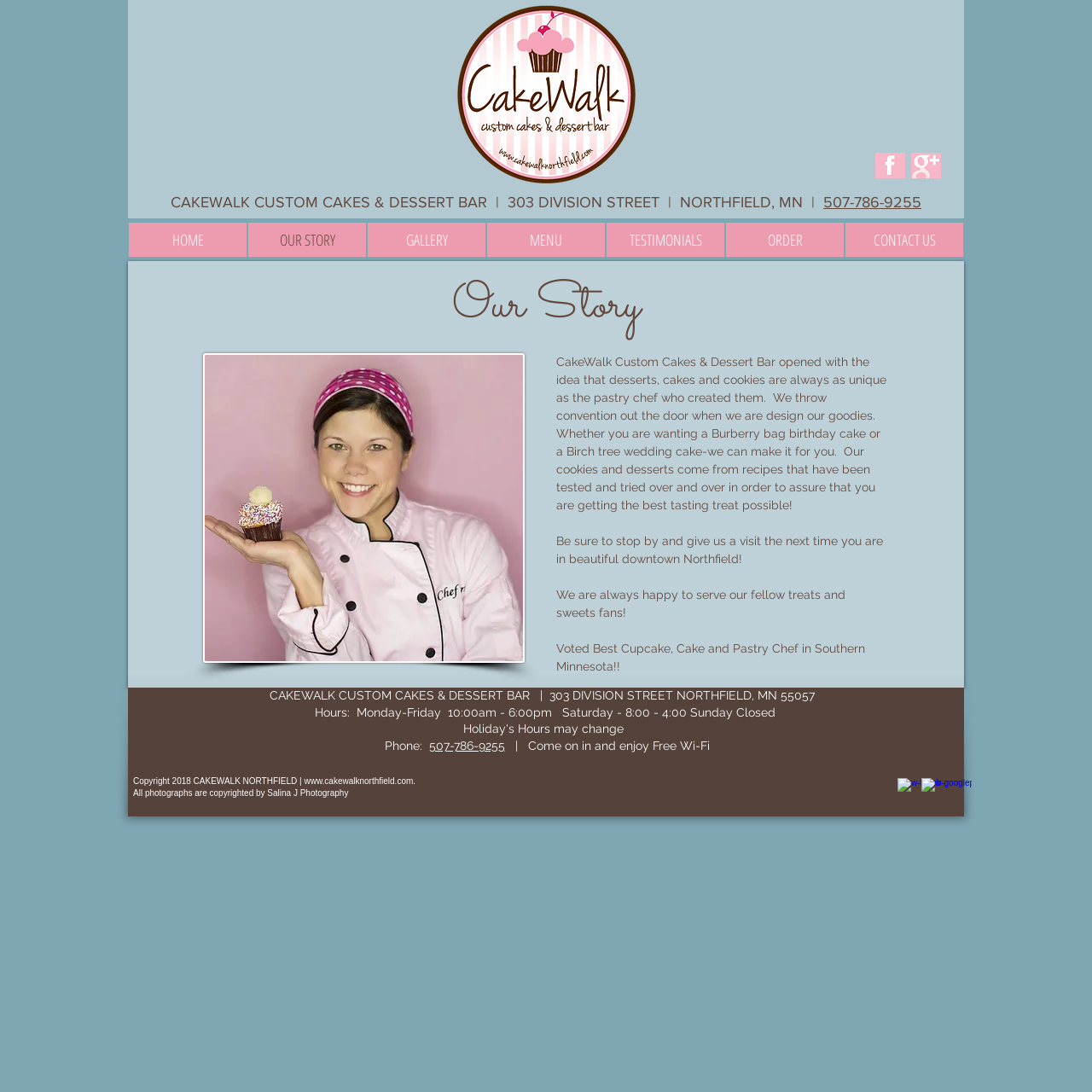Construct a thorough caption encompassing all aspects of the webpage.

This webpage is about Cupcakes NorthField, a premier bakery and dessert bar in Northfield, MN. At the top of the page, there is a heading that displays the business's name, address, and phone number. Below this heading, there are two social media links and a navigation menu with links to different sections of the website, including Home, Our Story, Gallery, Menu, Testimonials, Order, and Contact Us.

The main content of the page is divided into two sections. On the left side, there is an image of cupcakes and a heading that says "Our Story". Below this heading, there is a paragraph of text that describes the bakery's philosophy and approach to creating unique desserts. There are also three short paragraphs of text that welcome visitors to the bakery and highlight their awards and achievements.

On the right side of the page, there is a large image that displays various types of desserts, including cupcakes, birthday cakes, and baby shower cakes. Below this image, there are several paragraphs of text that provide more information about the bakery, including their hours of operation, phone number, and address.

At the bottom of the page, there is a section with copyright information, a link to the bakery's website, and a note about the copyrighted photographs used on the website. There is also a social media bar with links to the bakery's Facebook and Google+ pages.